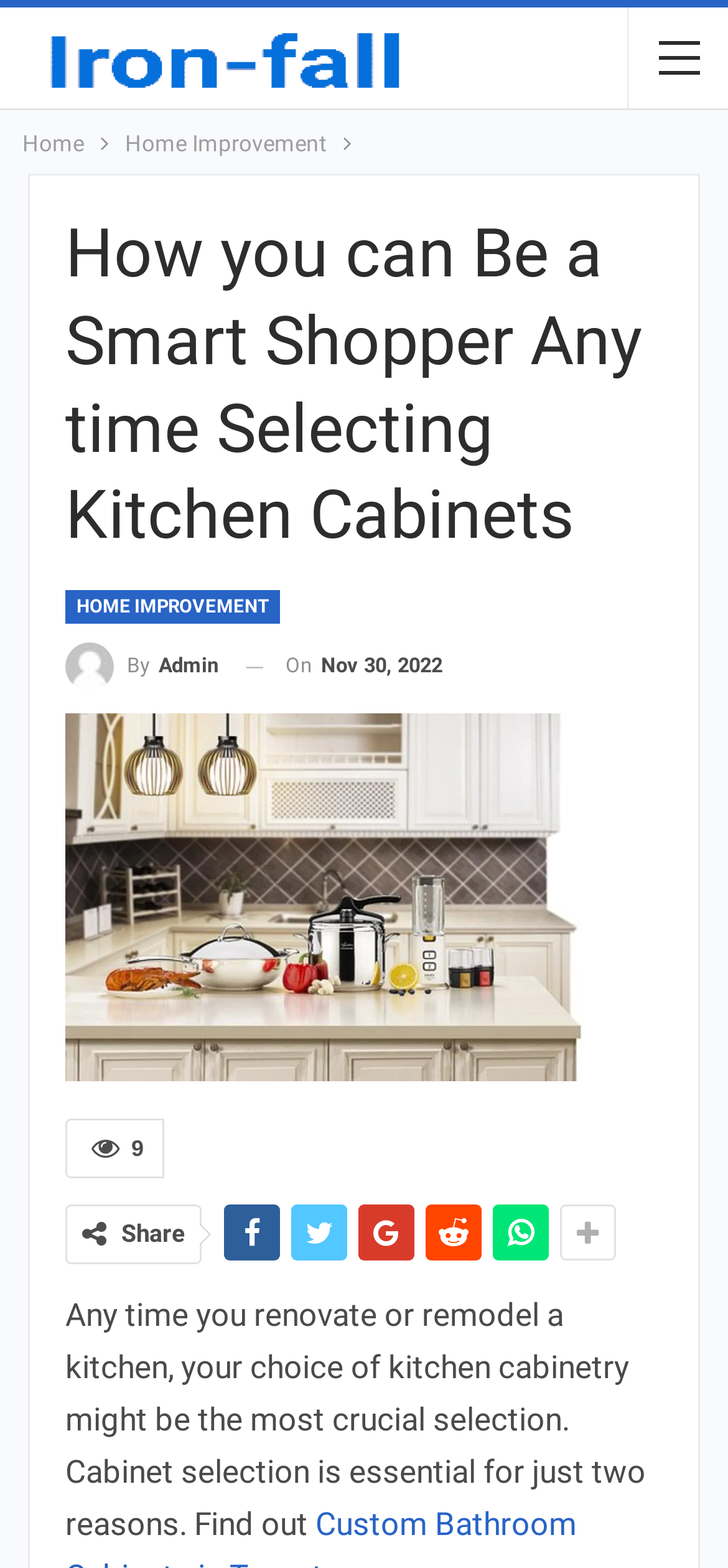Using the webpage screenshot and the element description Home, determine the bounding box coordinates. Specify the coordinates in the format (top-left x, top-left y, bottom-right x, bottom-right y) with values ranging from 0 to 1.

[0.031, 0.079, 0.115, 0.105]